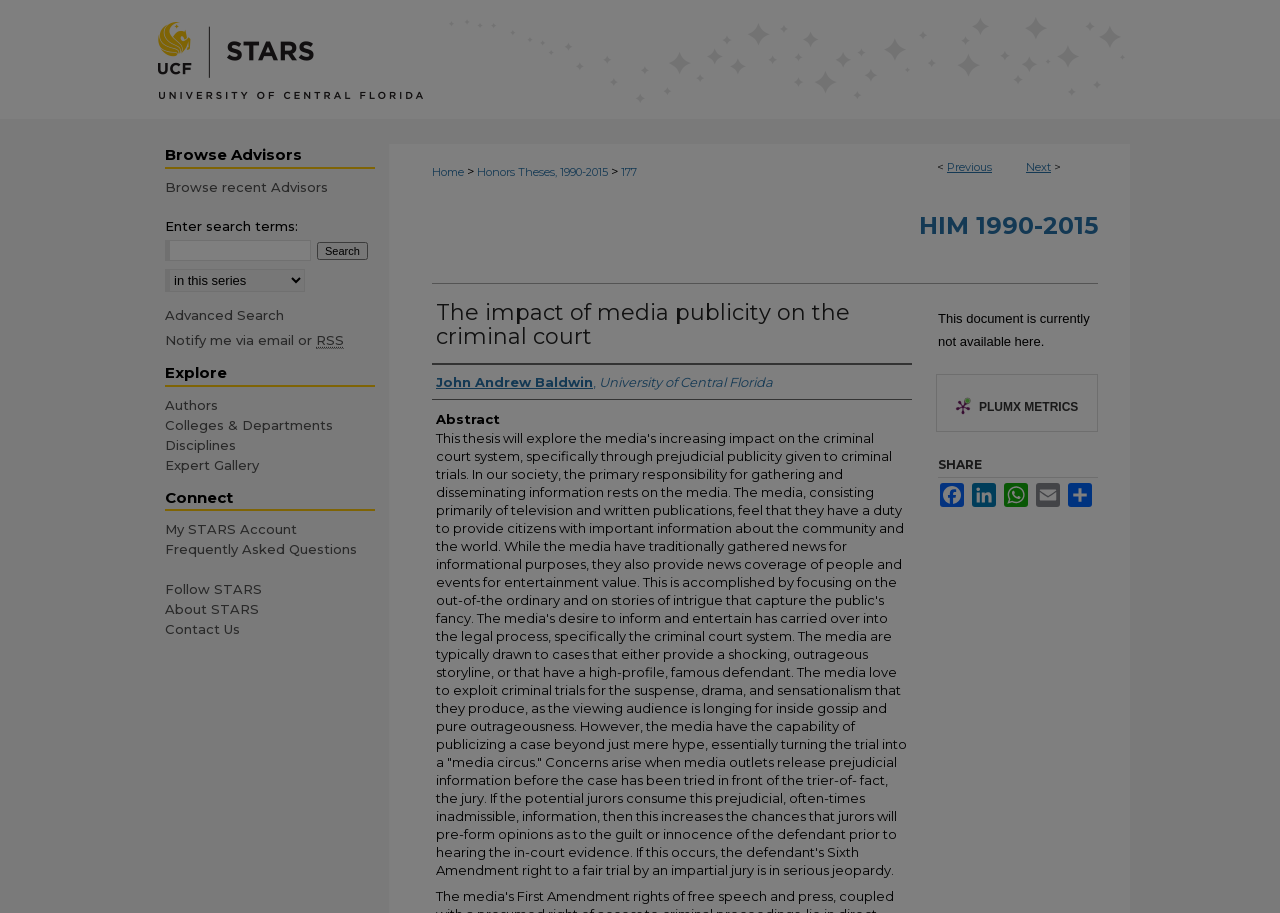Find and indicate the bounding box coordinates of the region you should select to follow the given instruction: "View the abstract of the thesis".

[0.341, 0.472, 0.709, 0.962]